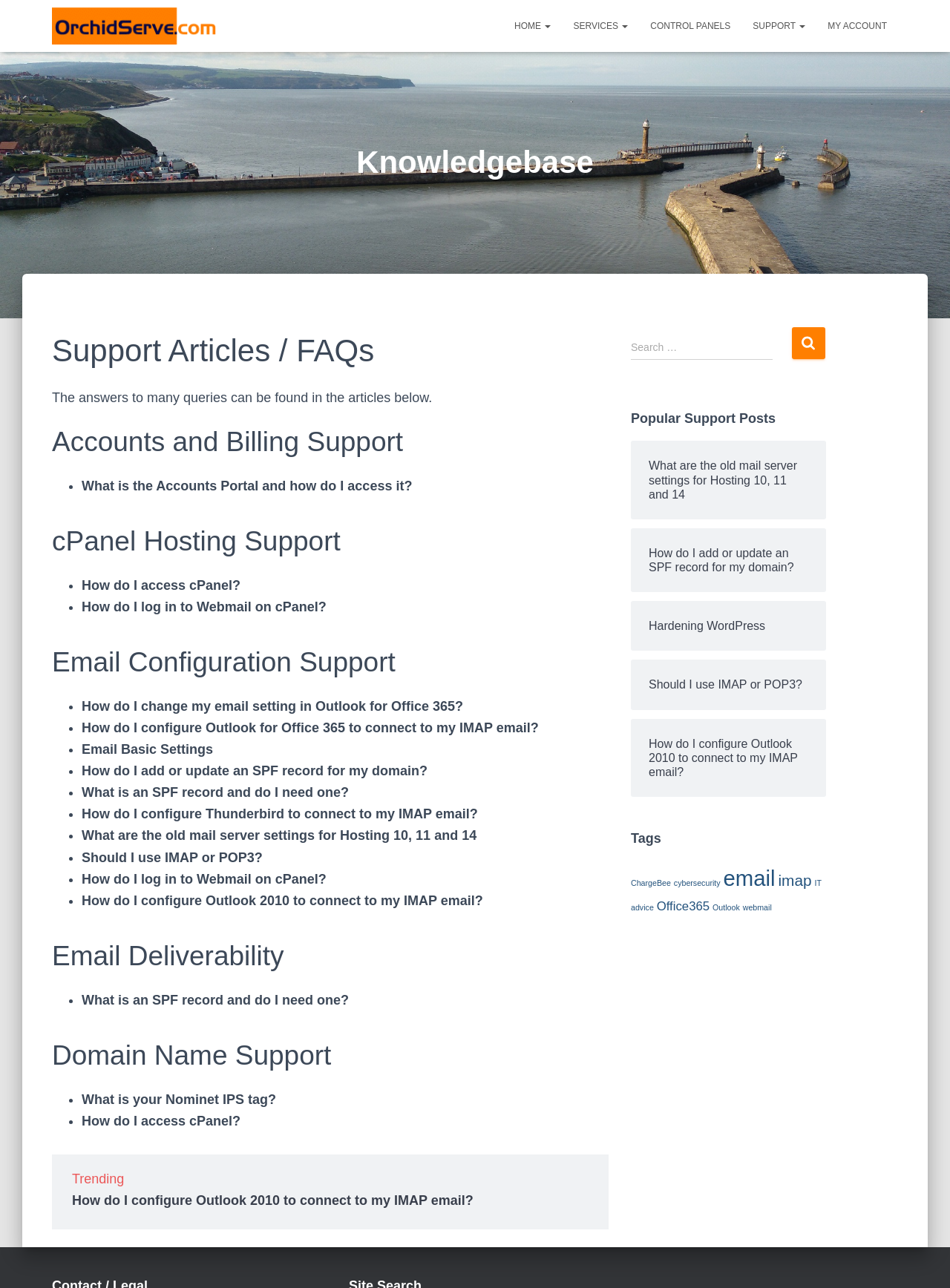Extract the bounding box for the UI element that matches this description: "How do I access cPanel?".

[0.086, 0.449, 0.253, 0.46]